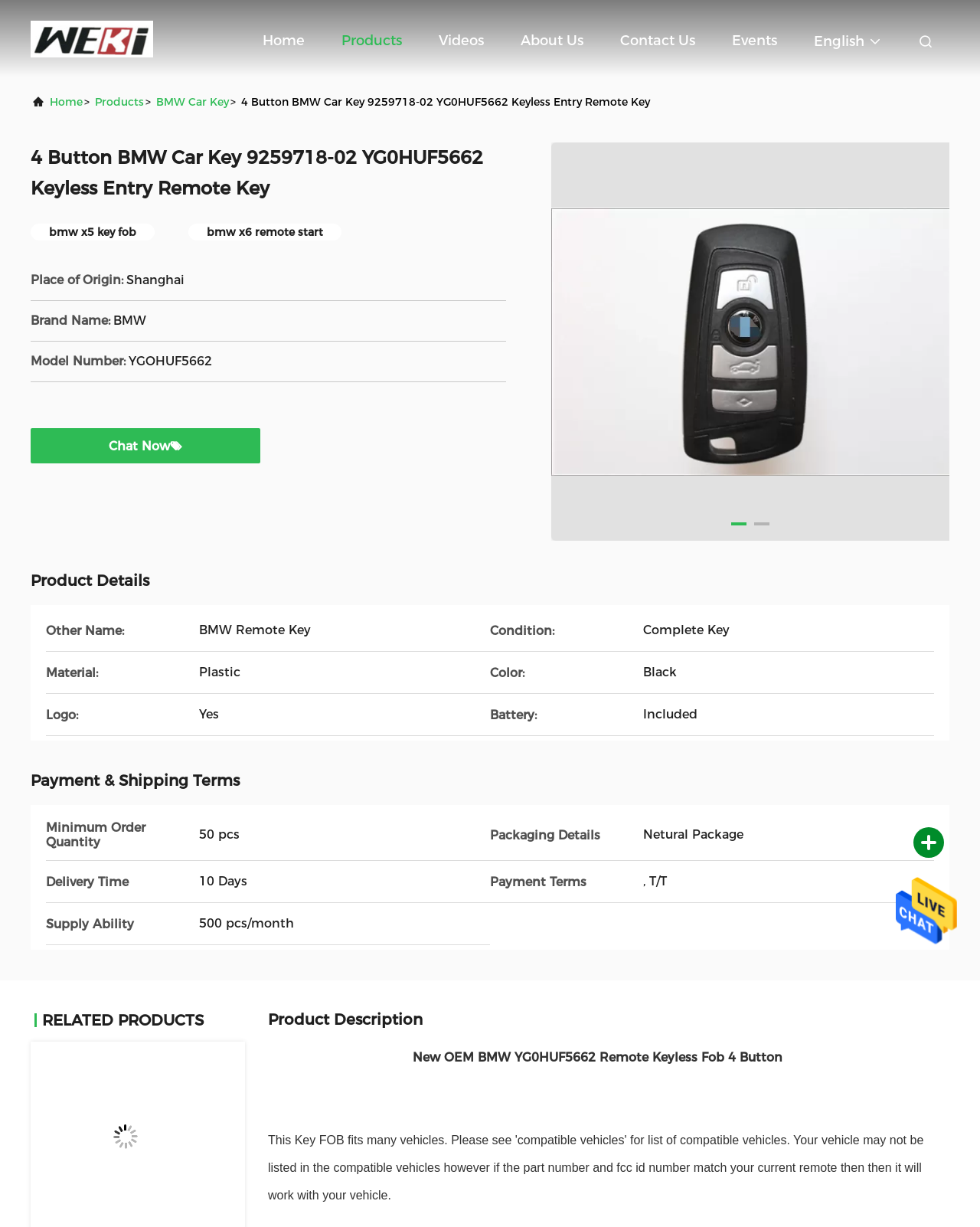Locate the UI element described by Videos and provide its bounding box coordinates. Use the format (top-left x, top-left y, bottom-right x, bottom-right y) with all values as floating point numbers between 0 and 1.

[0.448, 0.014, 0.494, 0.051]